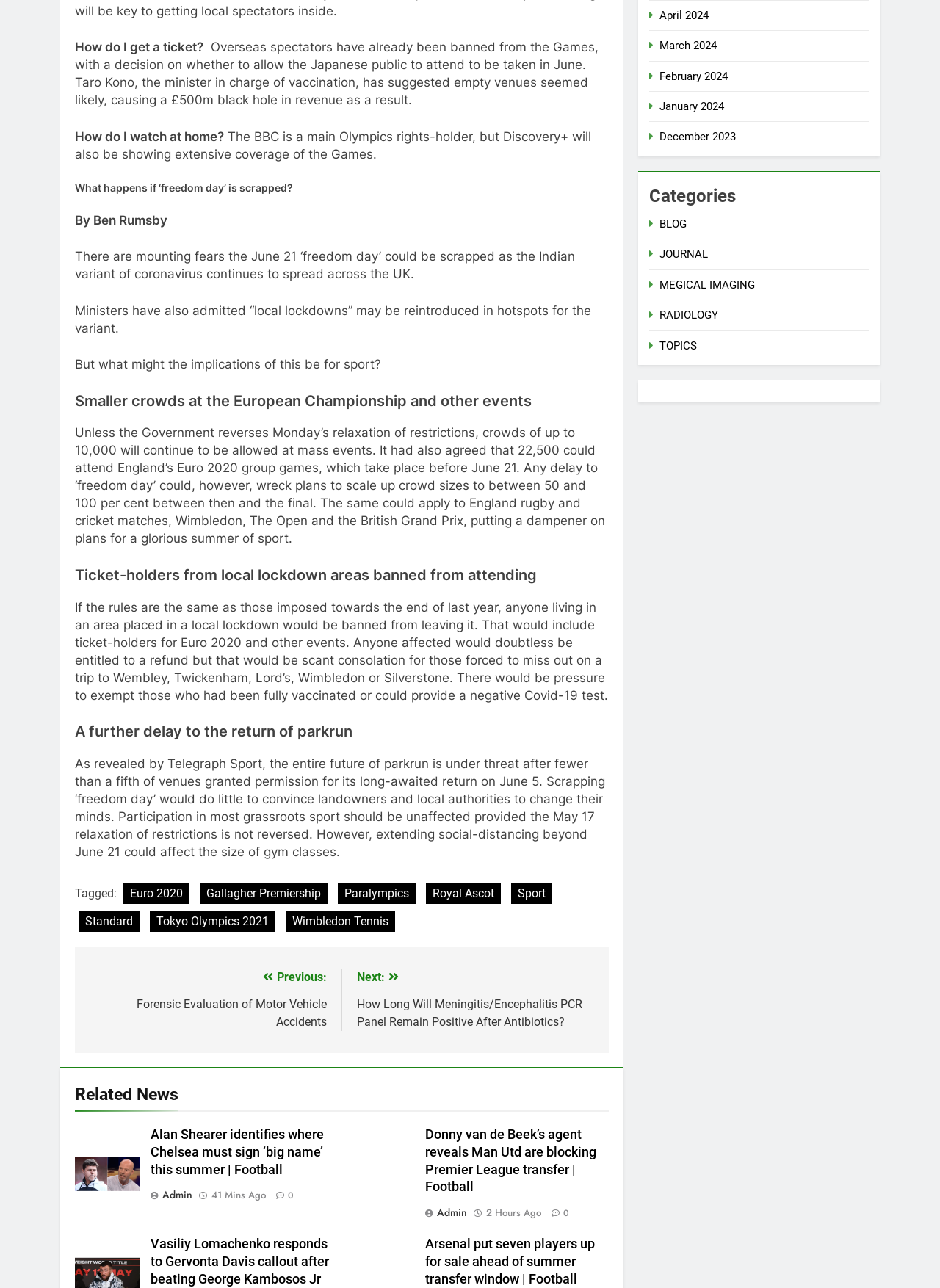Using the element description 2 hours ago, predict the bounding box coordinates for the UI element. Provide the coordinates in (top-left x, top-left y, bottom-right x, bottom-right y) format with values ranging from 0 to 1.

[0.517, 0.937, 0.576, 0.947]